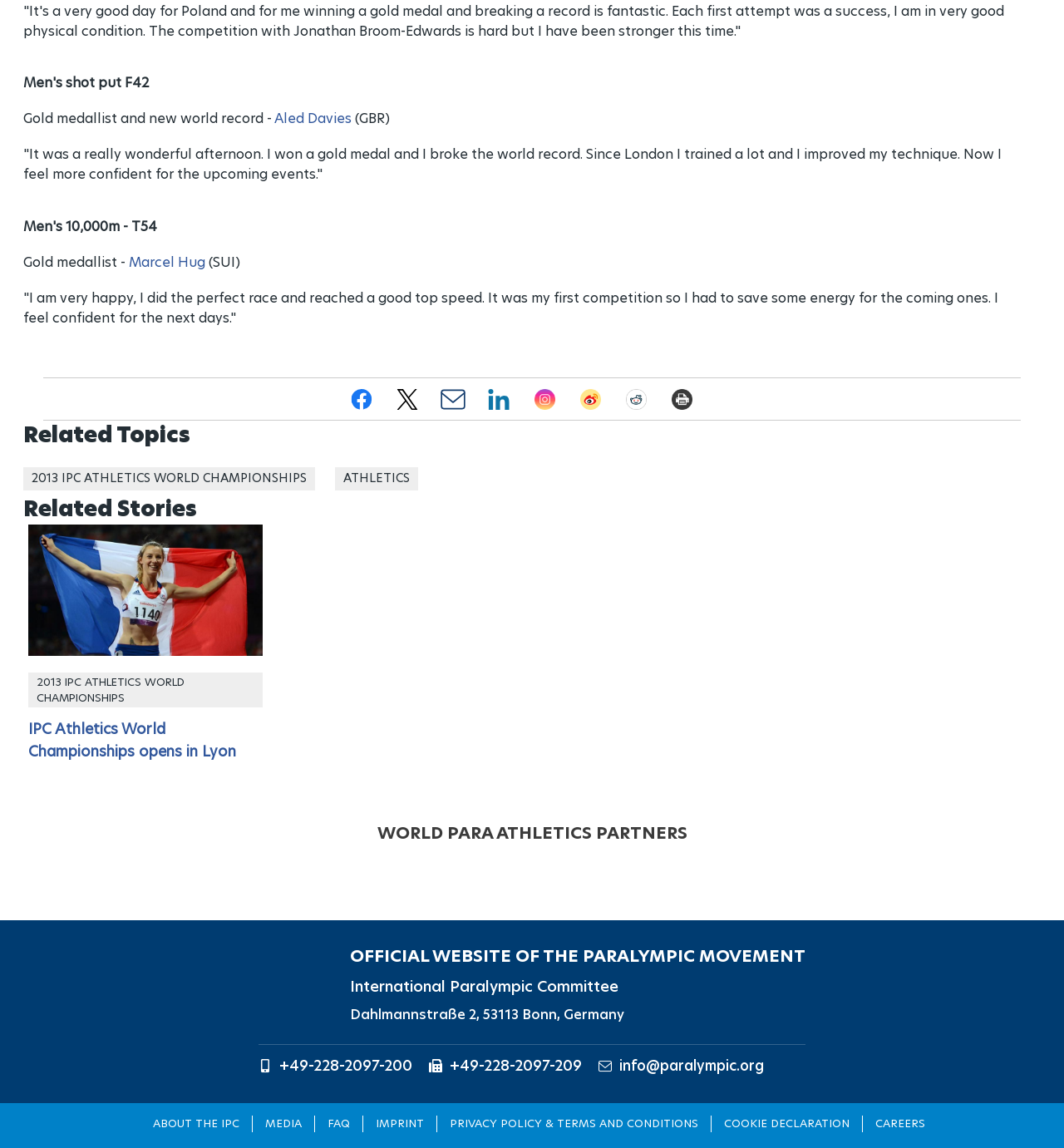Can you show the bounding box coordinates of the region to click on to complete the task described in the instruction: "Learn about the International Paralympic Committee"?

[0.329, 0.85, 0.757, 0.87]